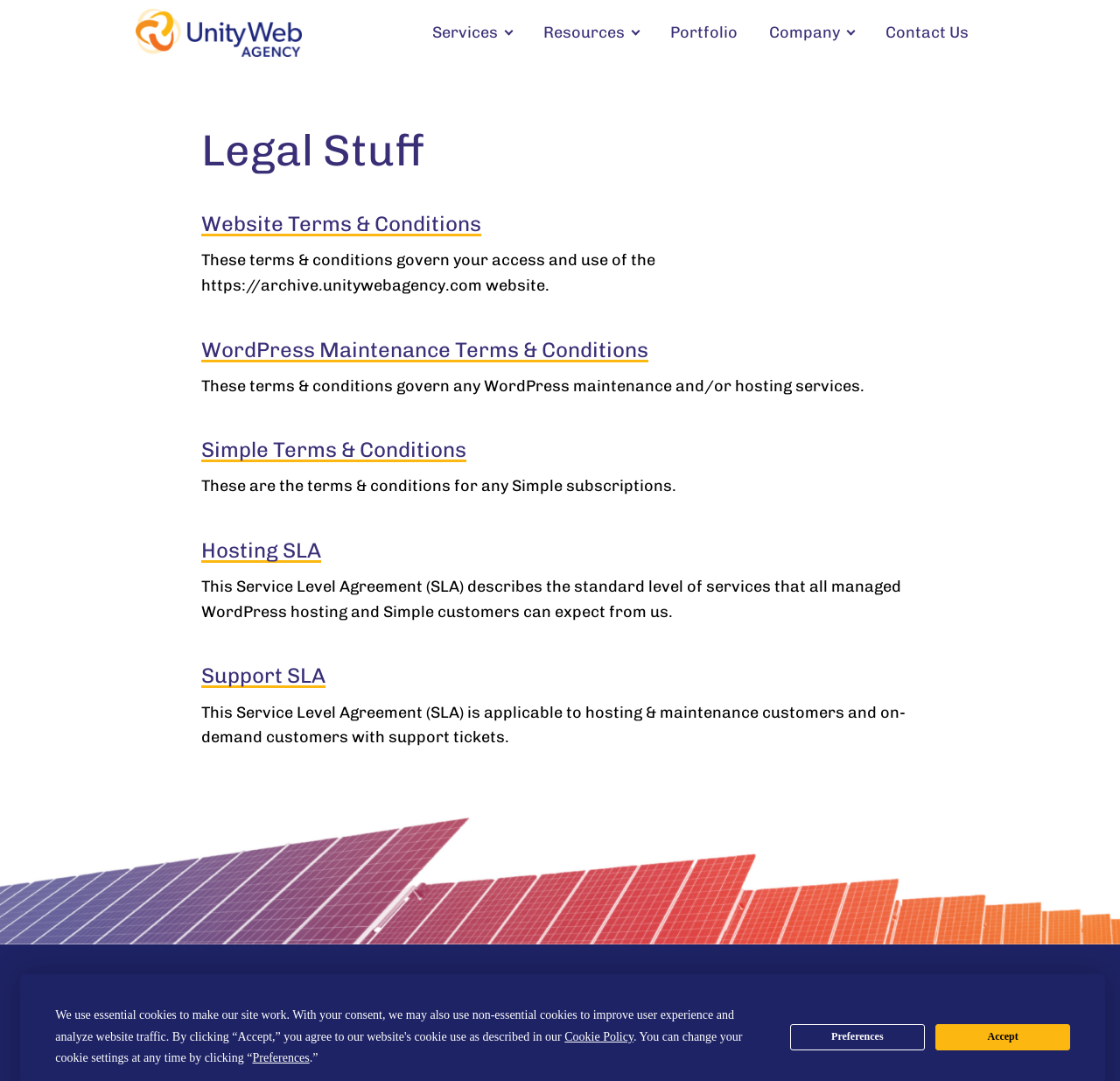What is the topic of the 'Legal Stuff' section?
Answer with a single word or phrase, using the screenshot for reference.

Terms and Conditions